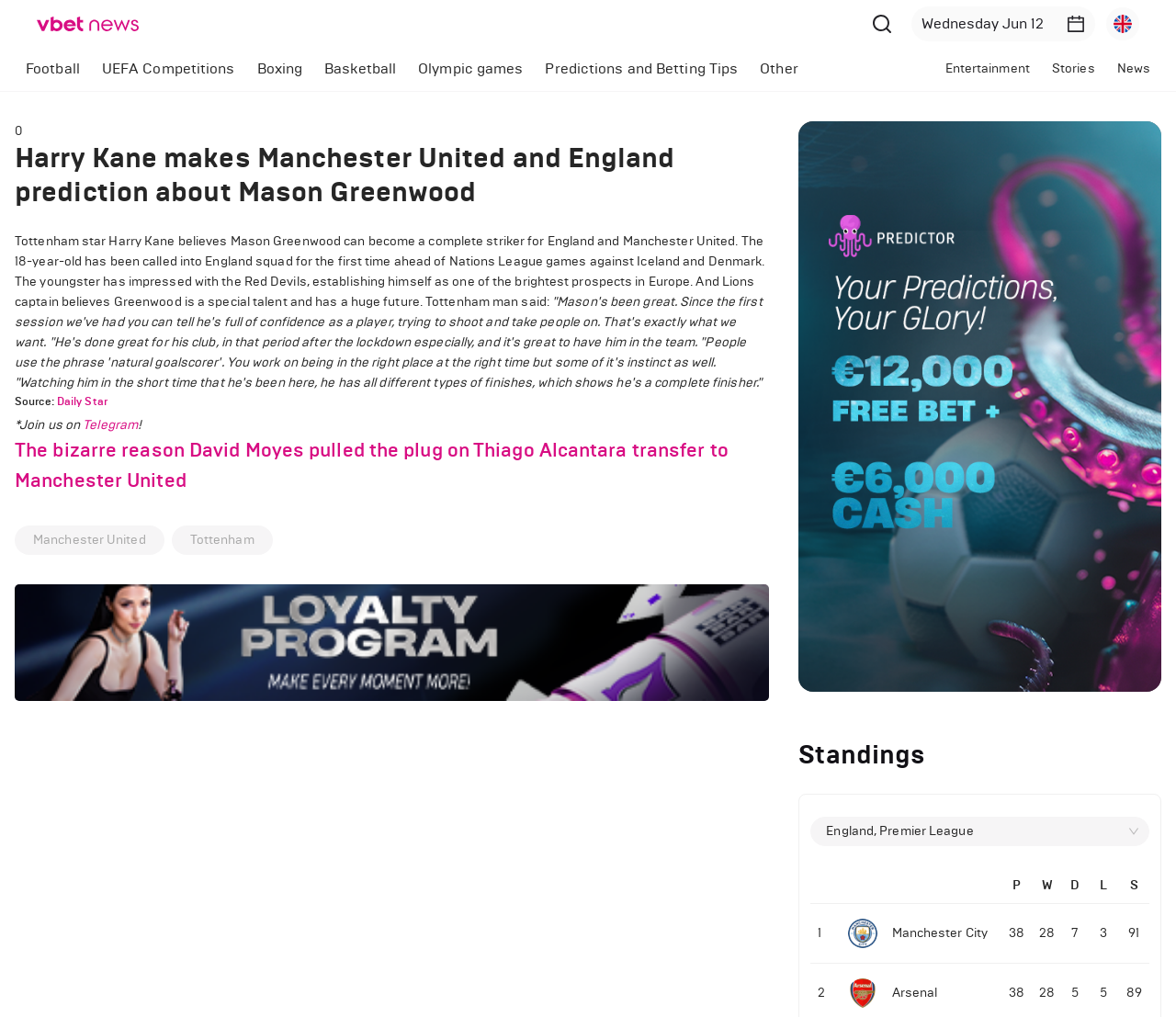How many menu items are under the 'Football' category?
Give a detailed and exhaustive answer to the question.

I found a menu item 'Football' with a bounding box coordinate of [0.022, 0.047, 0.068, 0.089]. Under this menu item, I counted 5 sub-menu items, including 'UEFA Competitions', 'Boxing', 'Basketball', 'Olympic games', and 'Predictions and Betting Tips'.